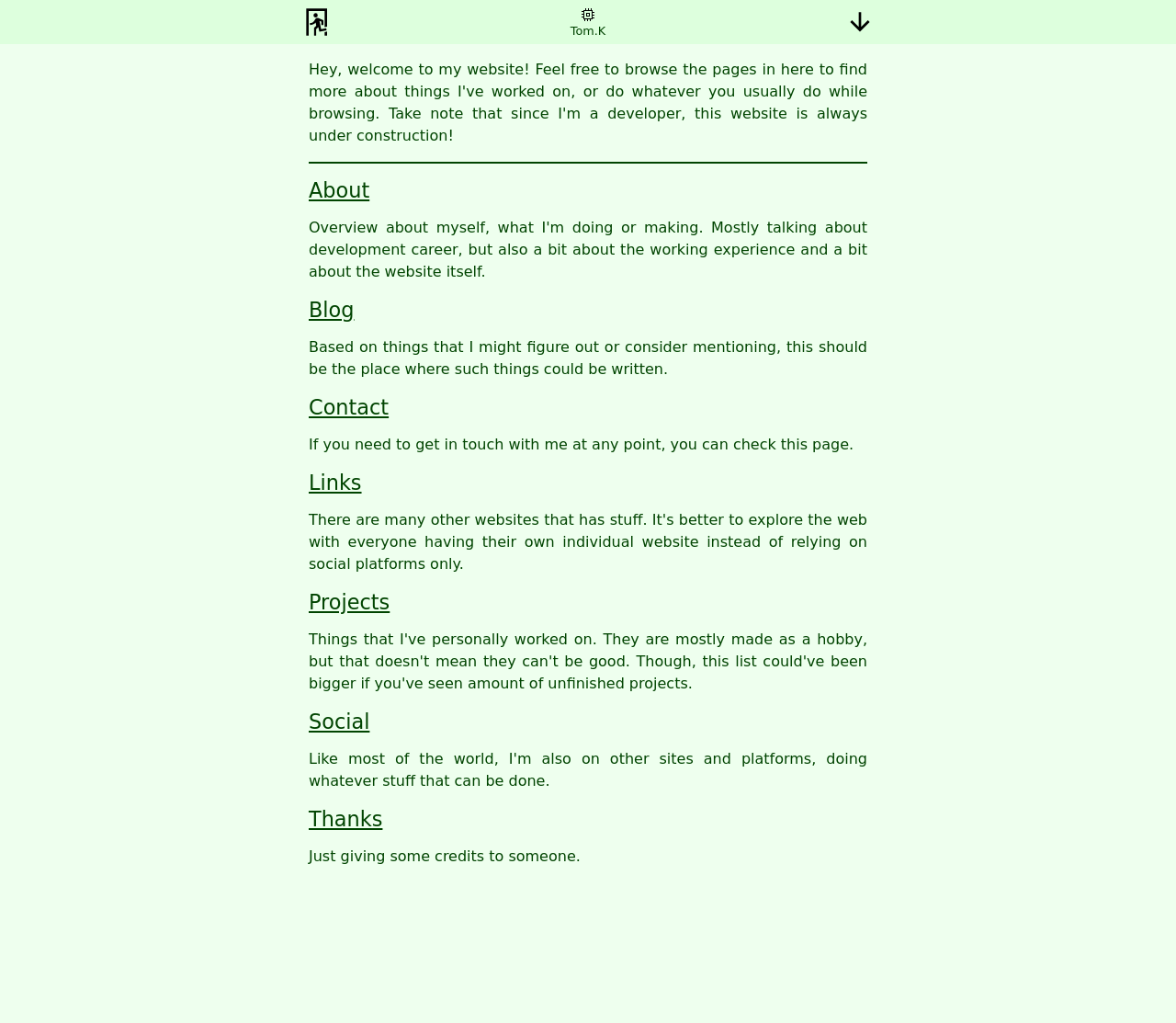Pinpoint the bounding box coordinates of the clickable element to carry out the following instruction: "contact the author."

[0.262, 0.386, 0.331, 0.41]